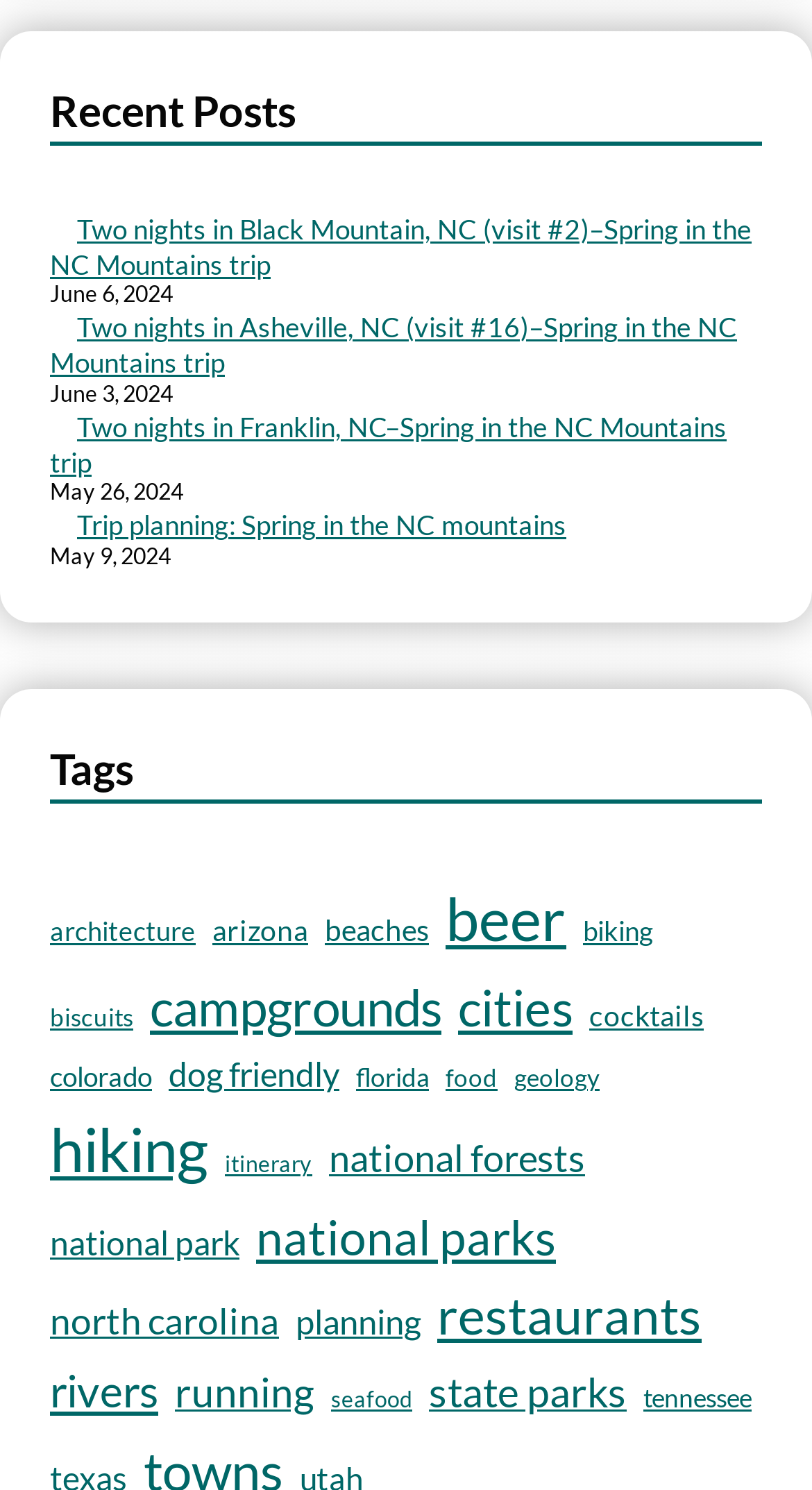Please determine the bounding box coordinates of the element's region to click in order to carry out the following instruction: "View recent post 'Two nights in Black Mountain, NC (visit #2)–Spring in the NC Mountains trip'". The coordinates should be four float numbers between 0 and 1, i.e., [left, top, right, bottom].

[0.062, 0.142, 0.926, 0.188]